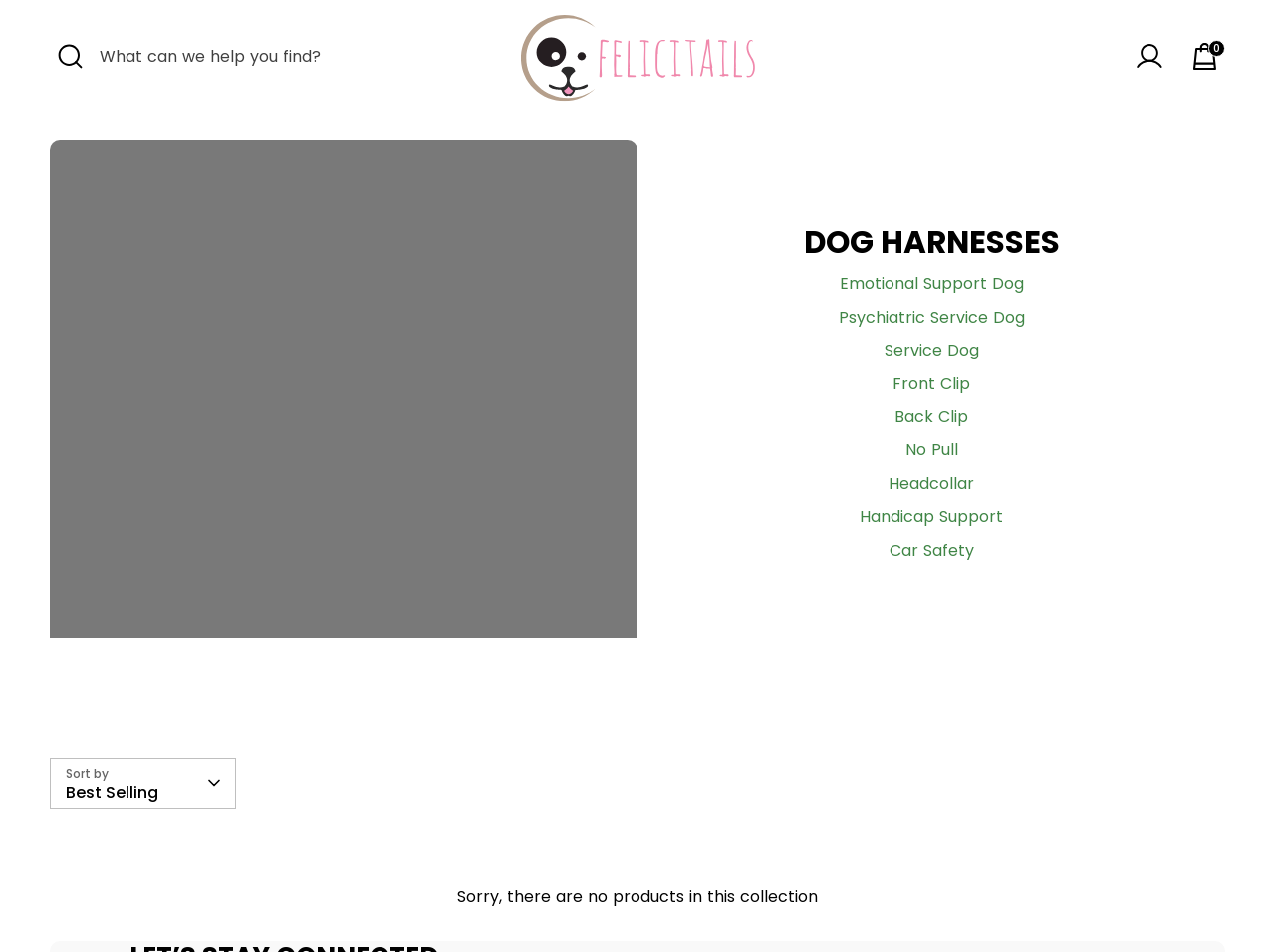How many types of dog harnesses are listed?
Please look at the screenshot and answer in one word or a short phrase.

10